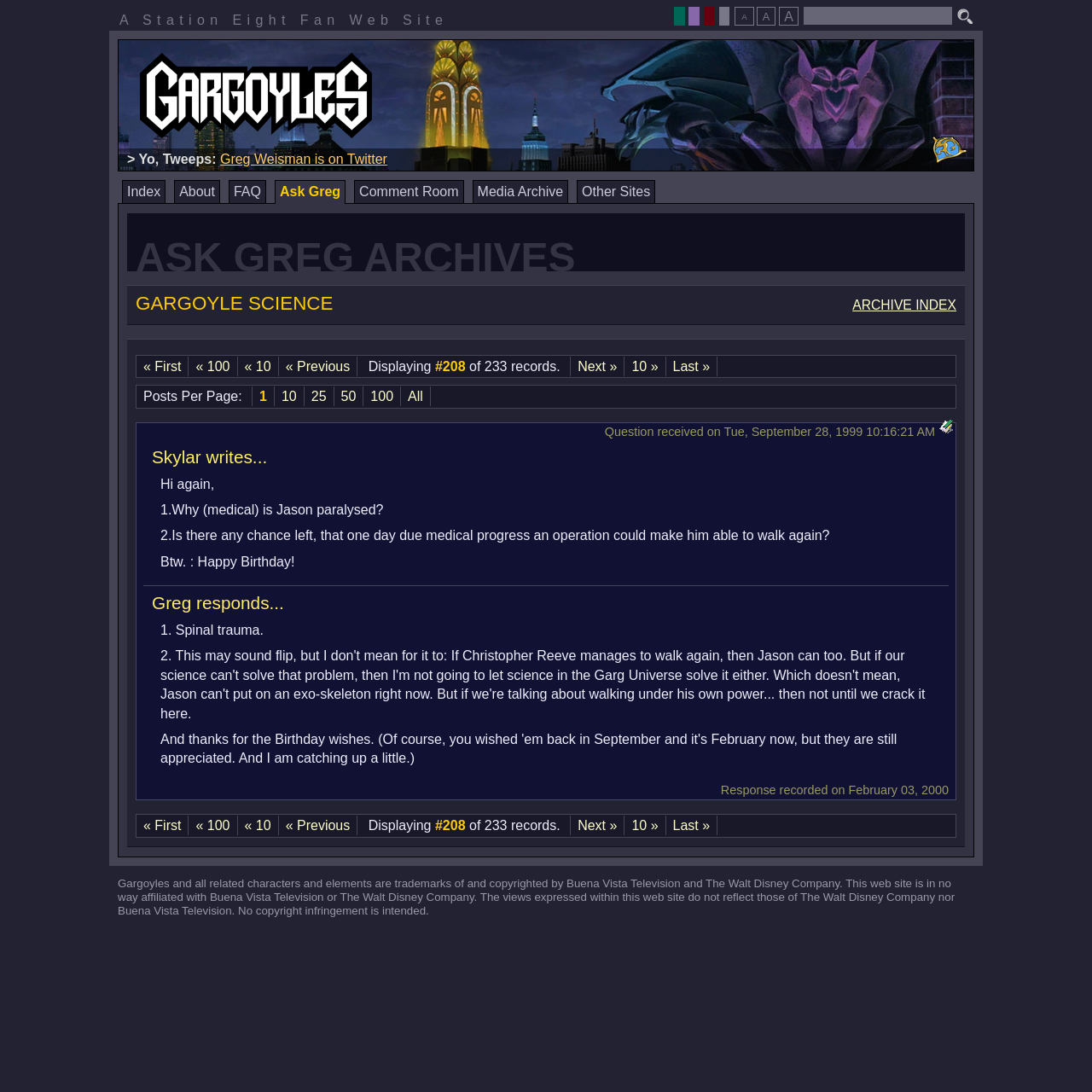Locate the bounding box coordinates of the UI element described by: "title="Small Font Size" value="A"". The bounding box coordinates should consist of four float numbers between 0 and 1, i.e., [left, top, right, bottom].

[0.673, 0.006, 0.69, 0.024]